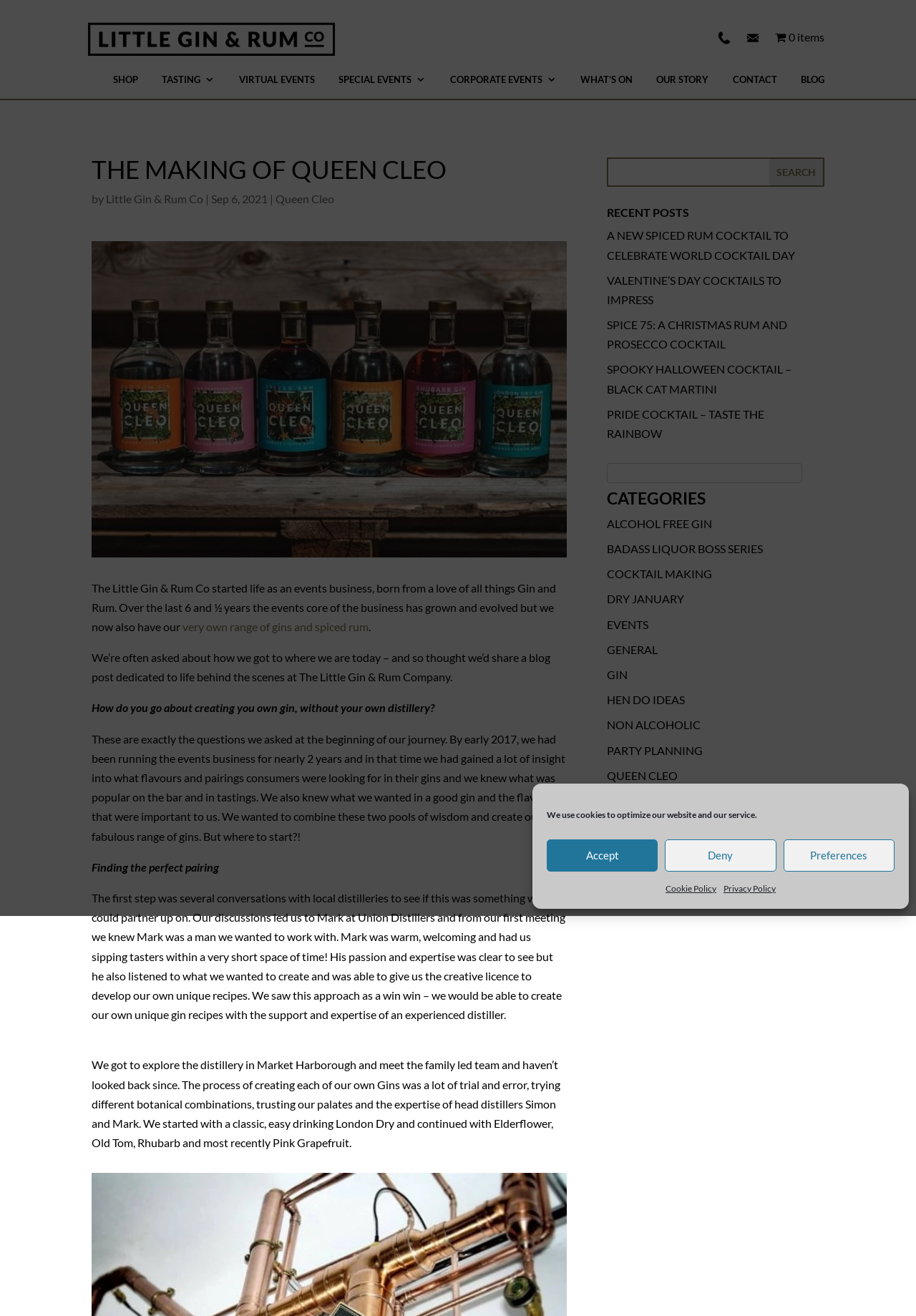What is the company name of the website?
Please provide a single word or phrase answer based on the image.

Little Gin & Rum Co